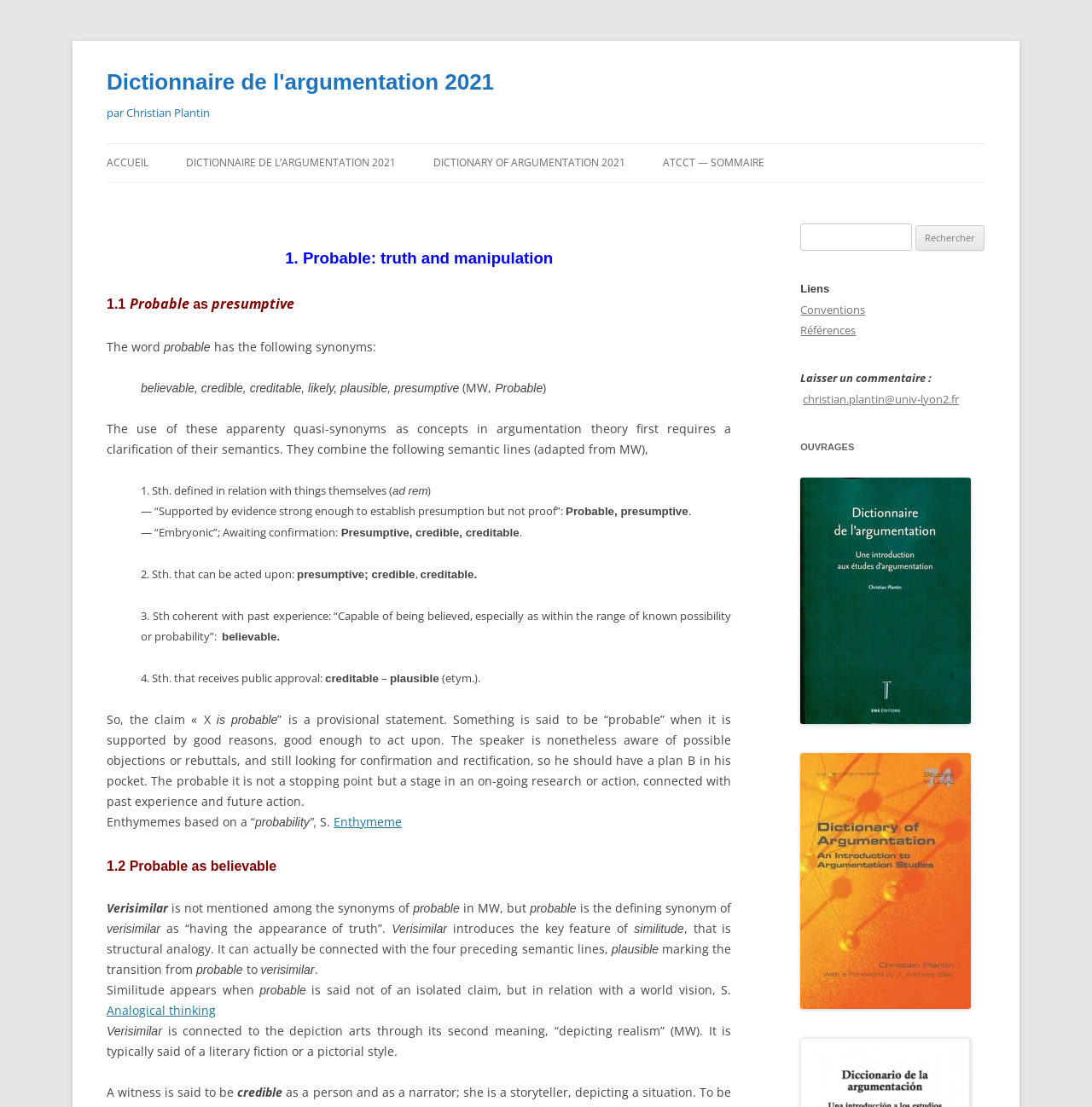Kindly provide the bounding box coordinates of the section you need to click on to fulfill the given instruction: "Search for a term".

[0.733, 0.202, 0.902, 0.227]